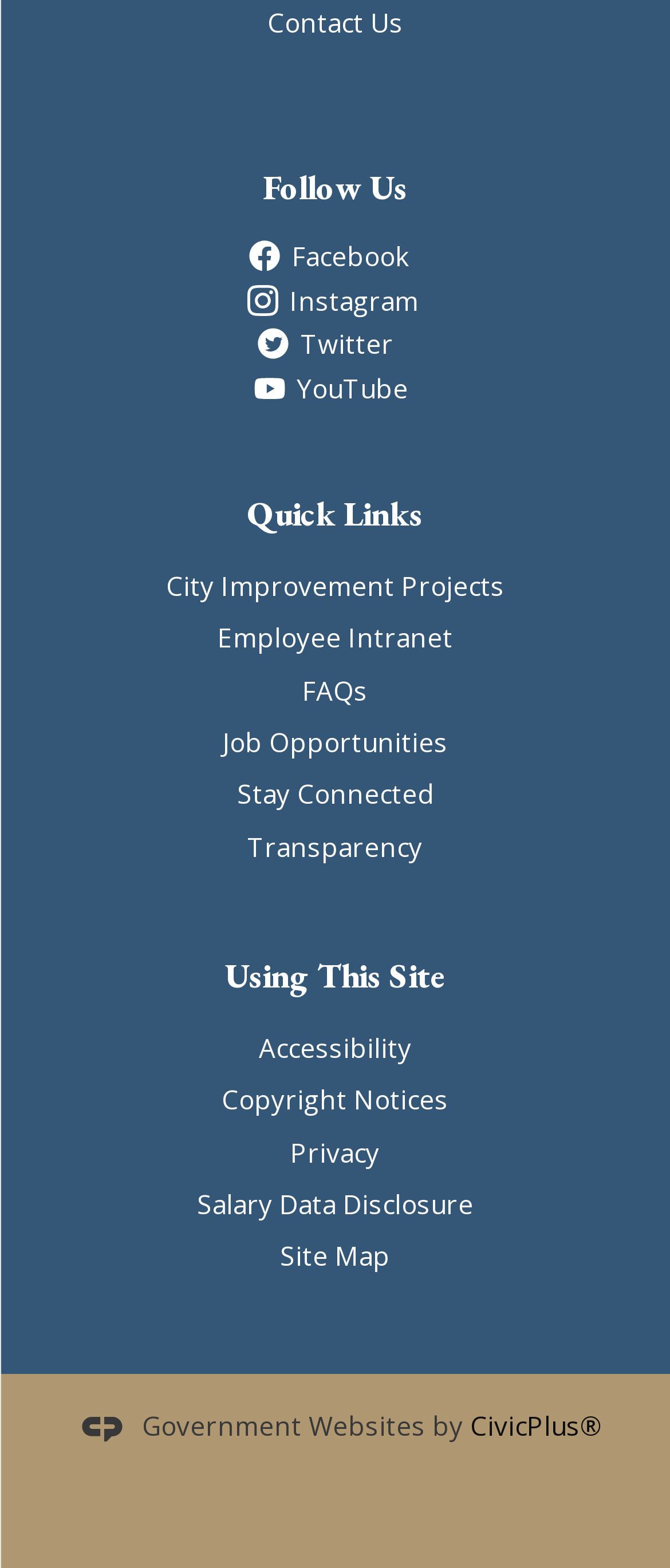Give a one-word or short phrase answer to this question: 
What is the text next to the image at the bottom?

Government Websites by